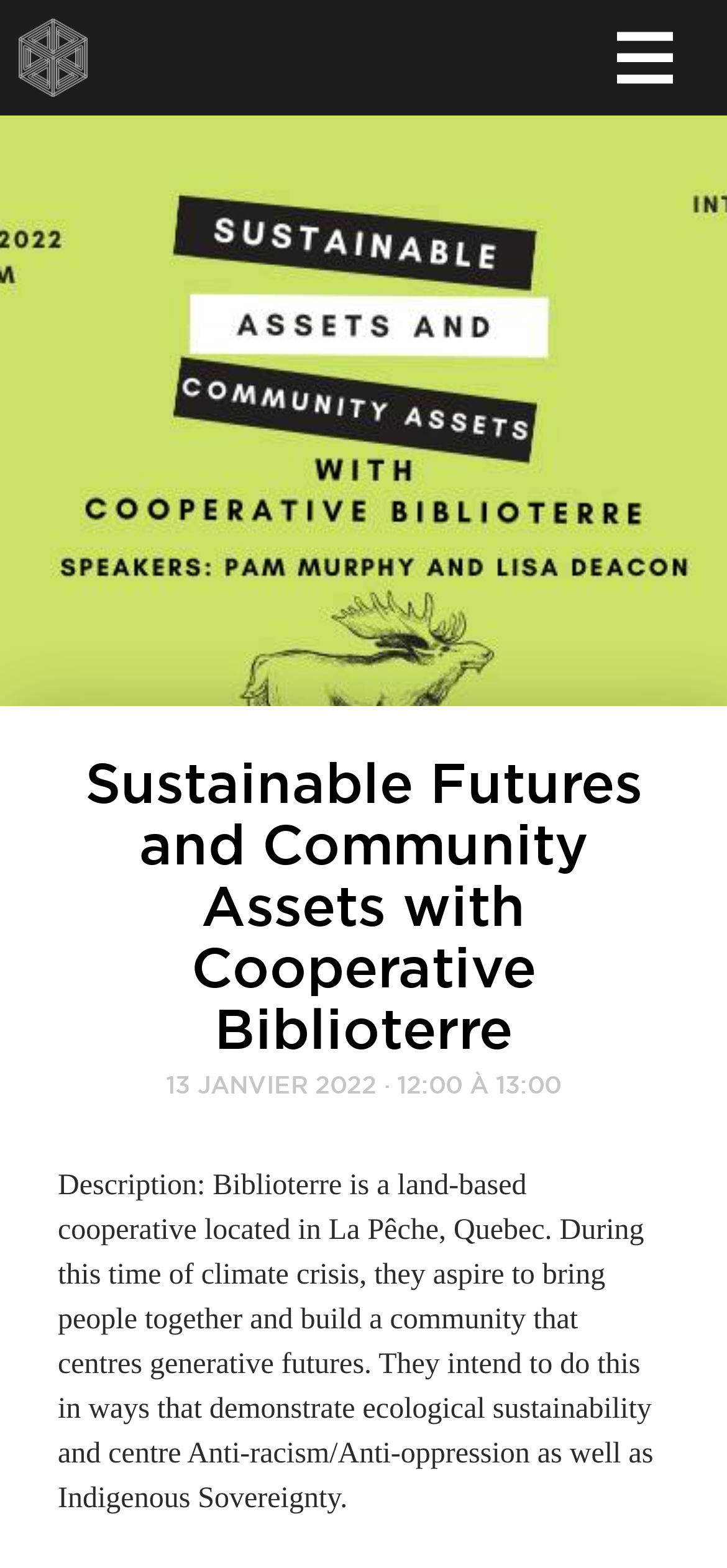What is the purpose of Cooperative Biblioterre? Observe the screenshot and provide a one-word or short phrase answer.

Bring people together